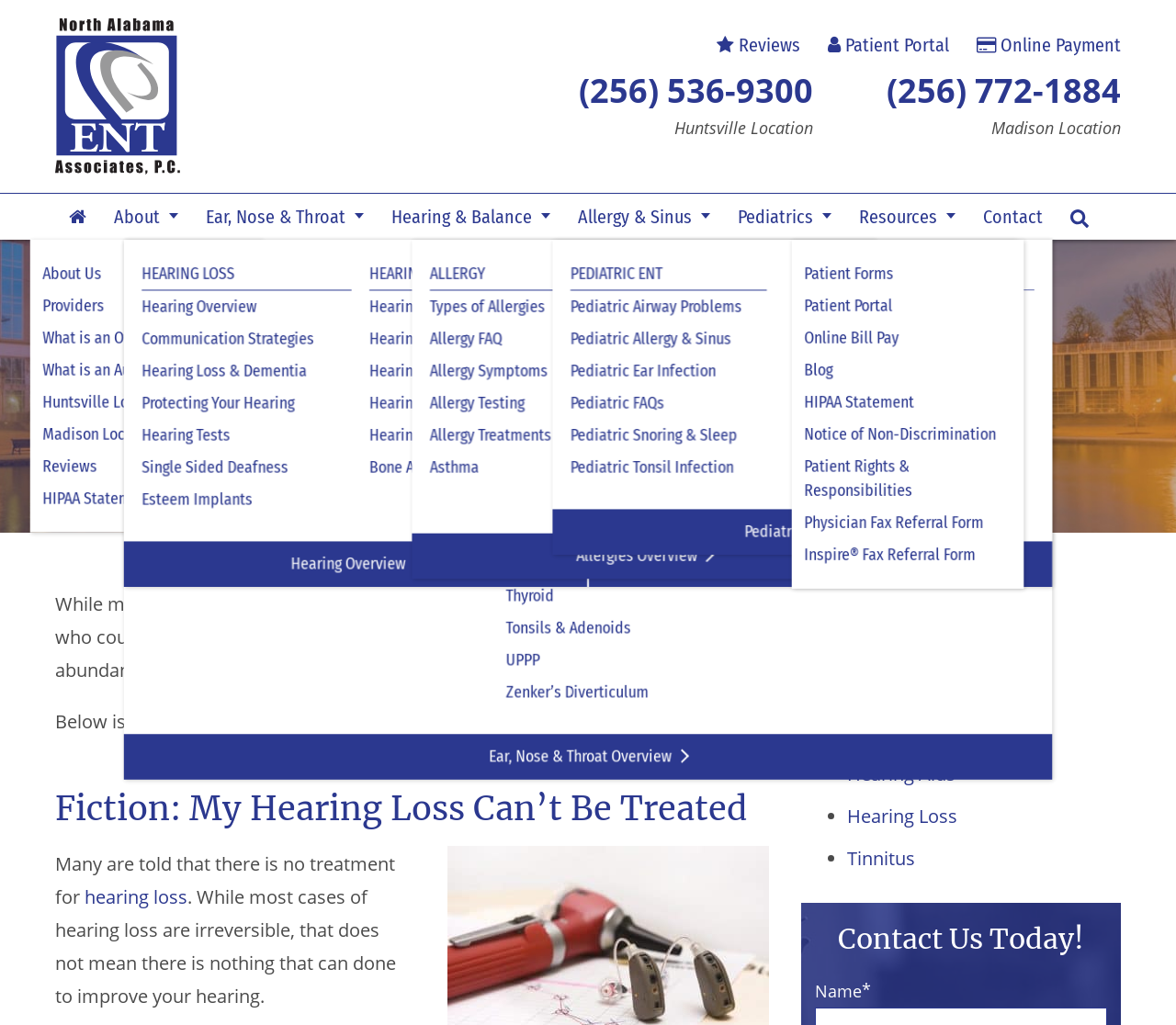What is the name of the therapy for obstructive sleep apnea mentioned on the webpage?
Give a single word or phrase answer based on the content of the image.

Inspire Therapy